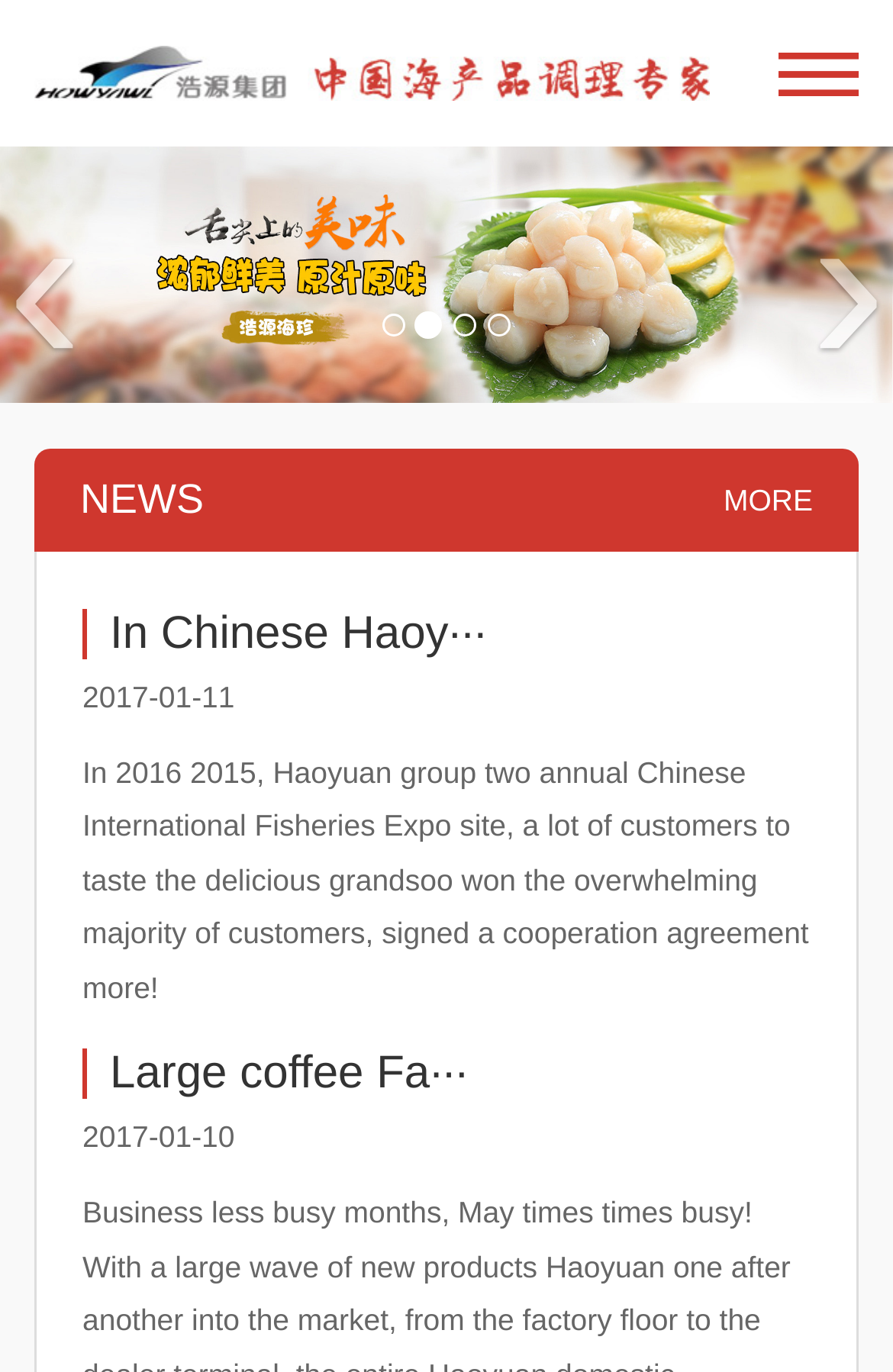Identify the bounding box coordinates for the UI element described as follows: "‹". Ensure the coordinates are four float numbers between 0 and 1, formatted as [left, top, right, bottom].

[0.0, 0.19, 0.1, 0.293]